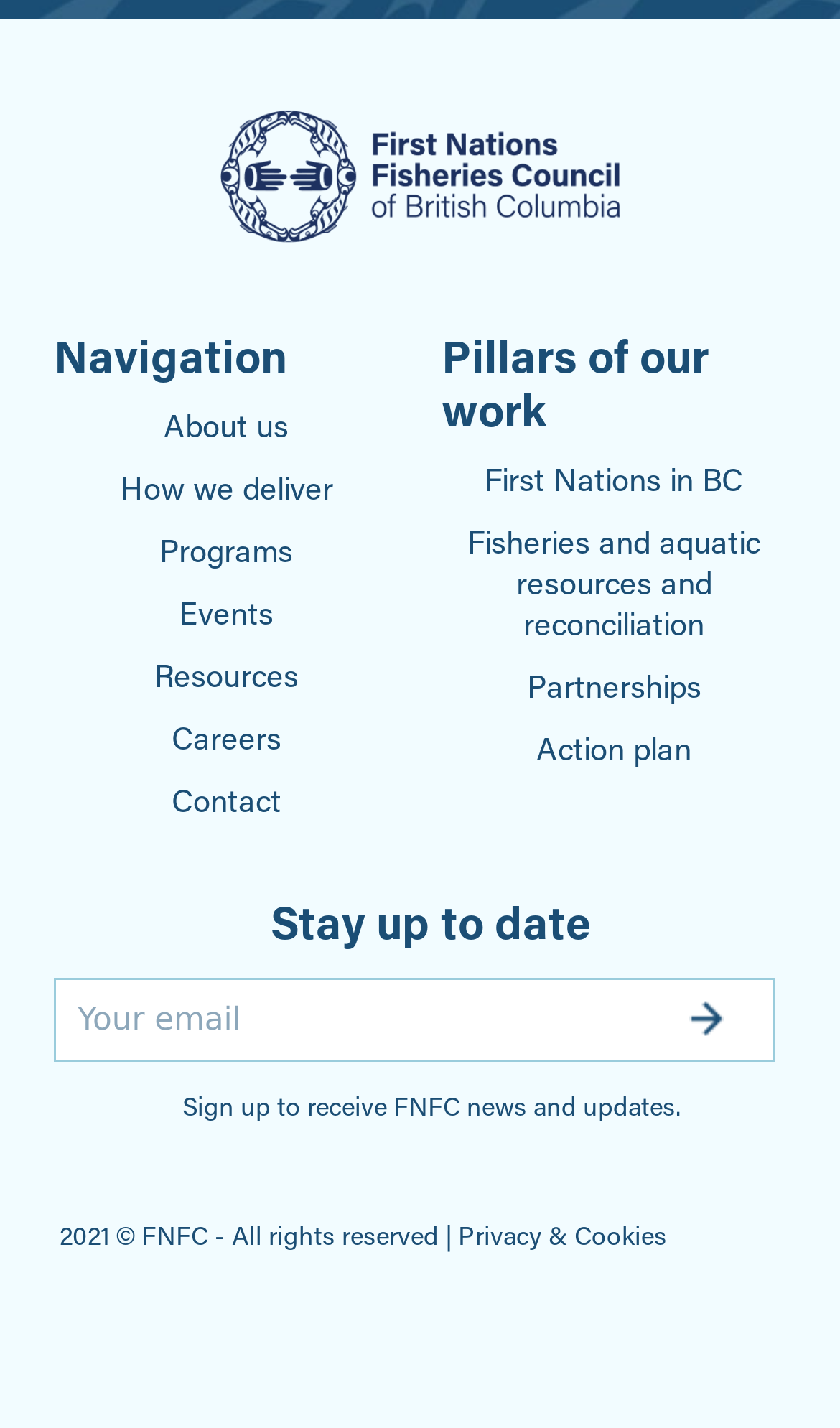Identify the bounding box coordinates of the element that should be clicked to fulfill this task: "Submit the form". The coordinates should be provided as four float numbers between 0 and 1, i.e., [left, top, right, bottom].

[0.769, 0.681, 0.913, 0.748]